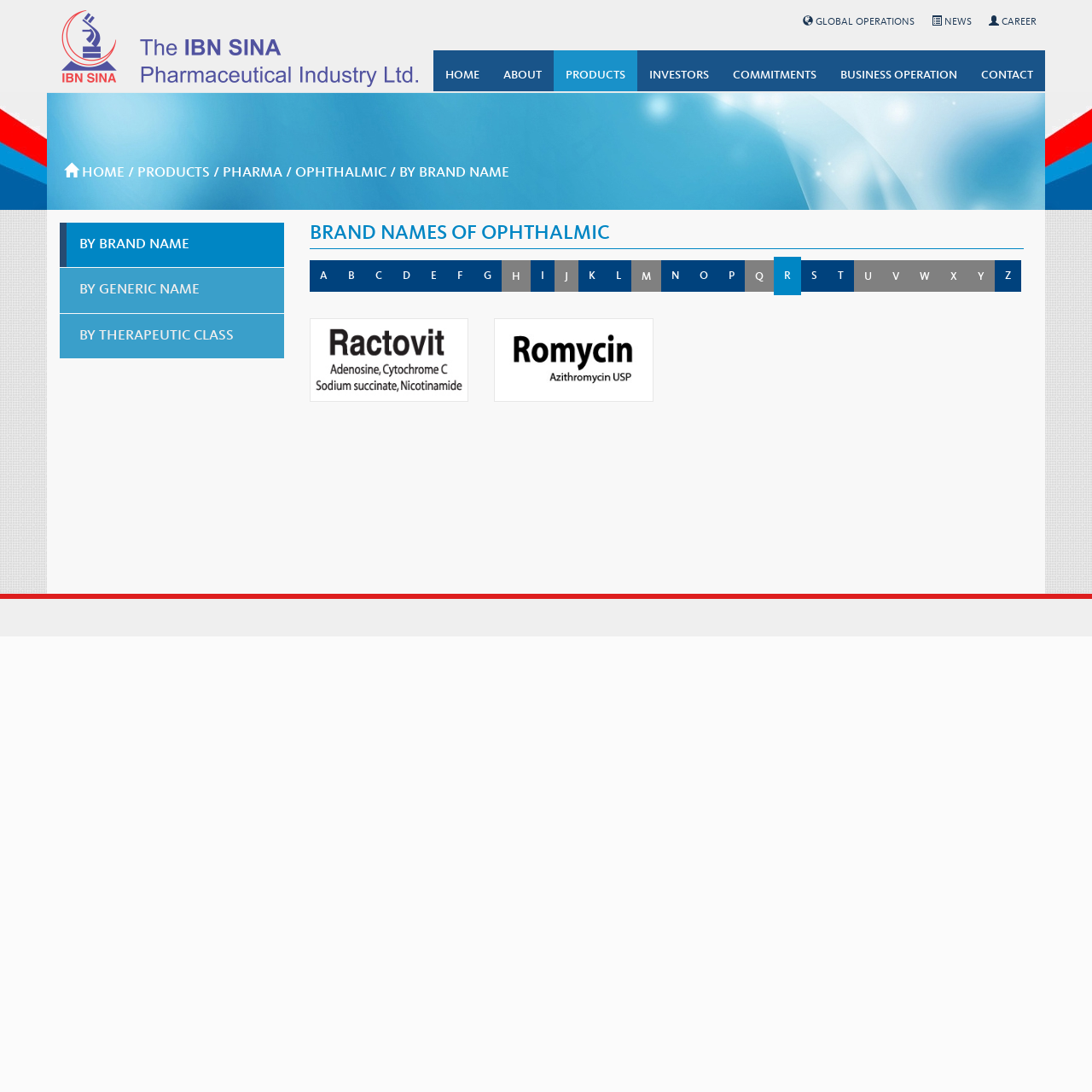Kindly determine the bounding box coordinates of the area that needs to be clicked to fulfill this instruction: "Go to HOME page".

[0.397, 0.046, 0.45, 0.083]